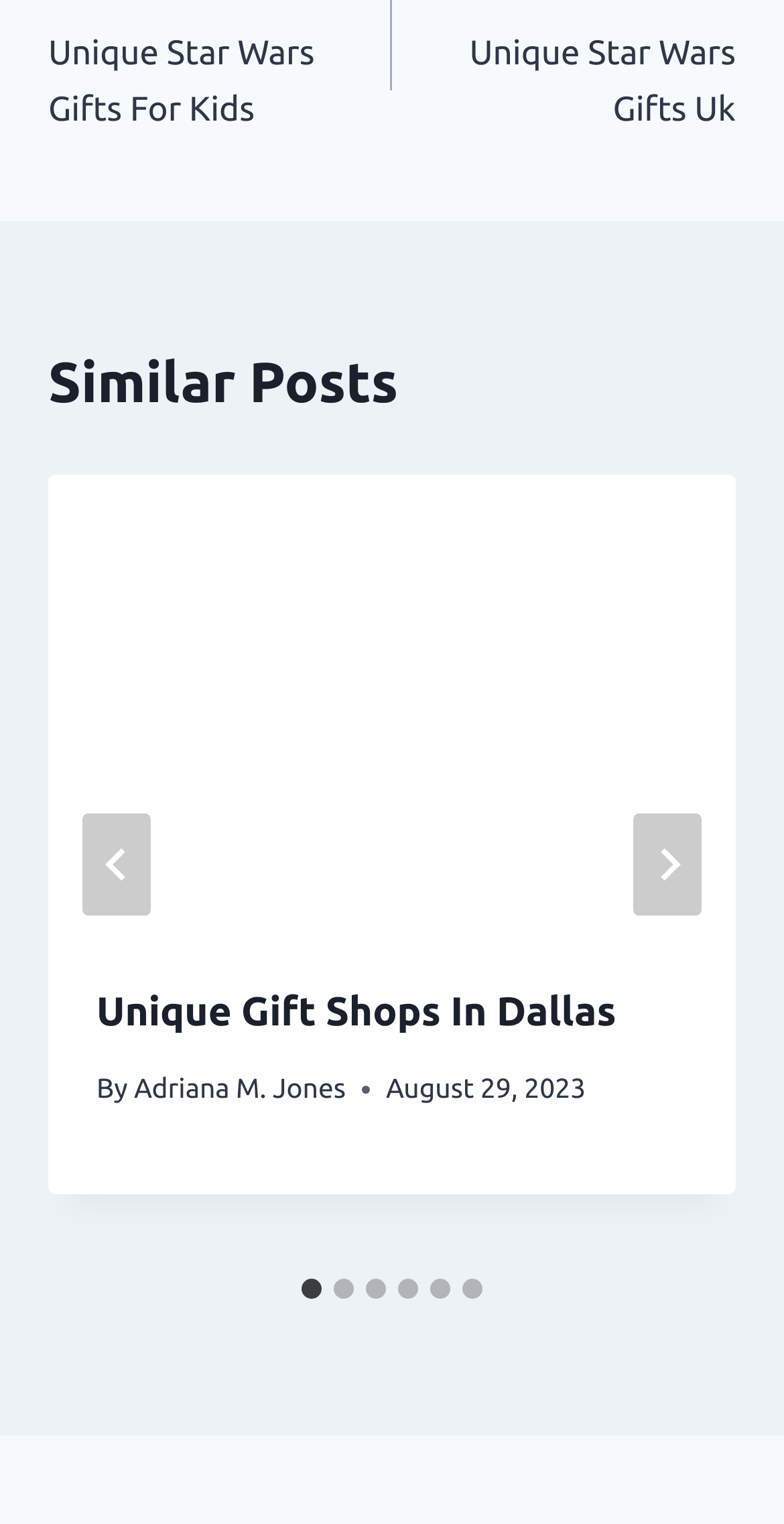What is the title of the first article?
Look at the image and answer the question with a single word or phrase.

Unique Gift Shops In Dallas